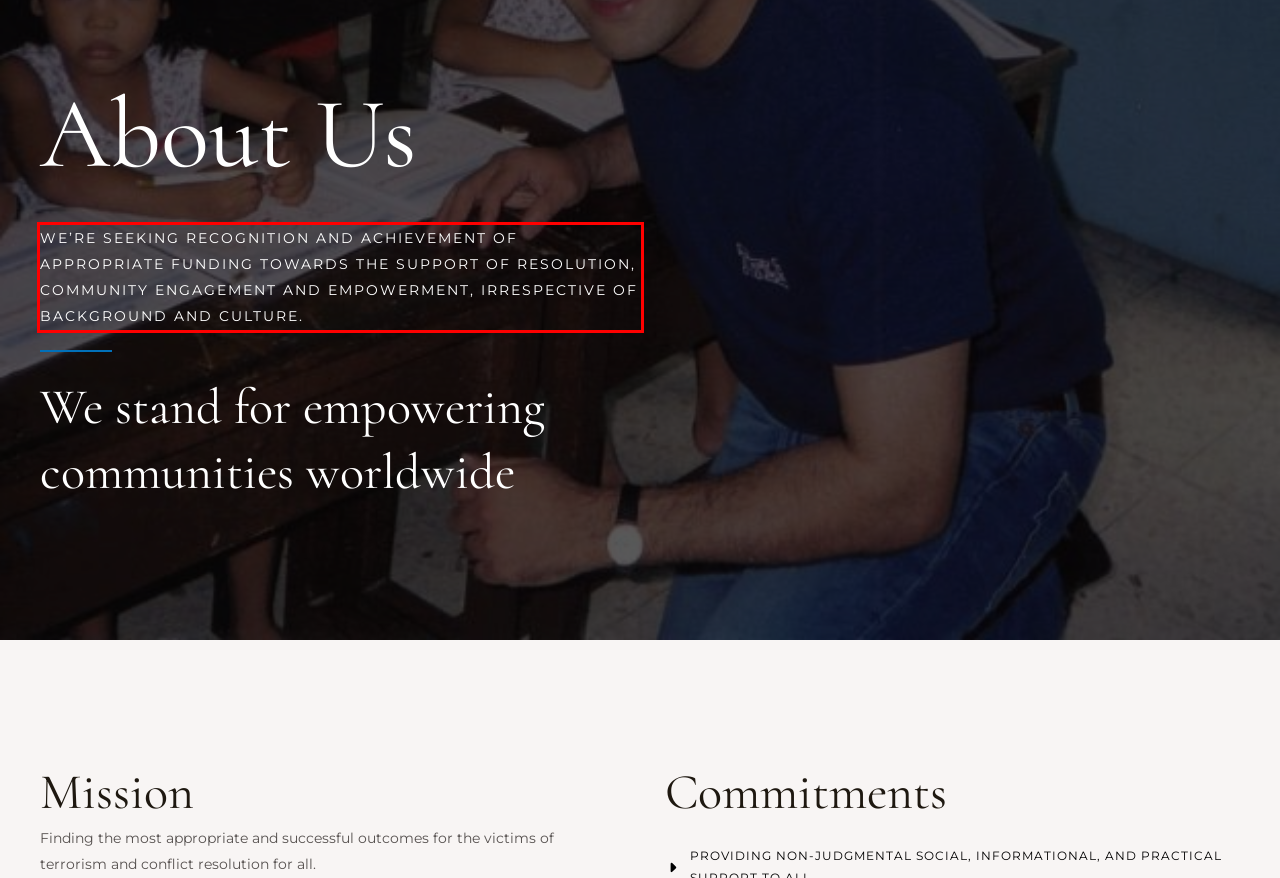You have a screenshot with a red rectangle around a UI element. Recognize and extract the text within this red bounding box using OCR.

WE’RE SEEKING RECOGNITION AND ACHIEVEMENT OF APPROPRIATE FUNDING TOWARDS THE SUPPORT OF RESOLUTION, COMMUNITY ENGAGEMENT AND EMPOWERMENT, IRRESPECTIVE OF BACKGROUND AND CULTURE.